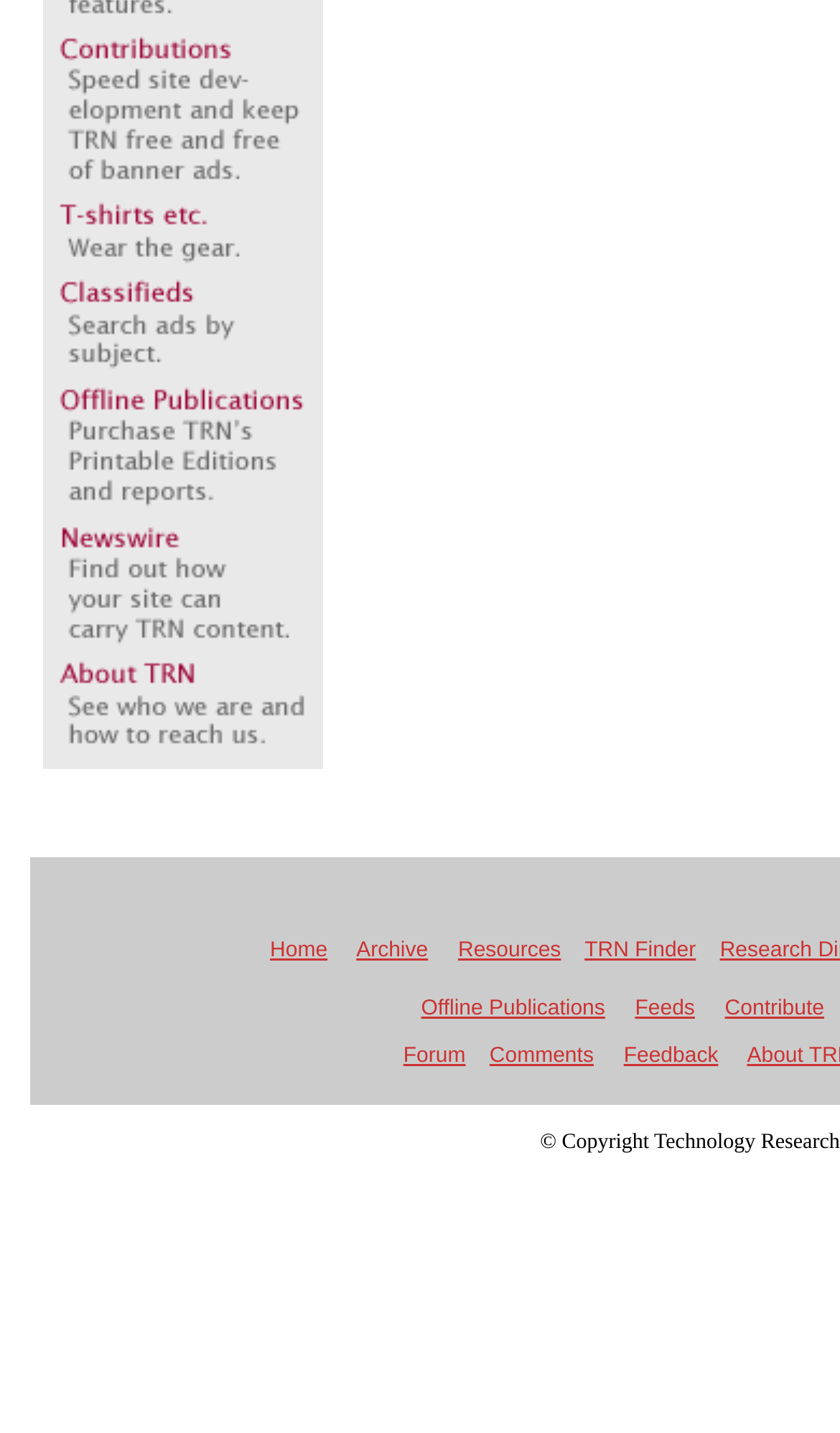What is the purpose of the images on the webpage?
Answer with a single word or phrase, using the screenshot for reference.

Decoration